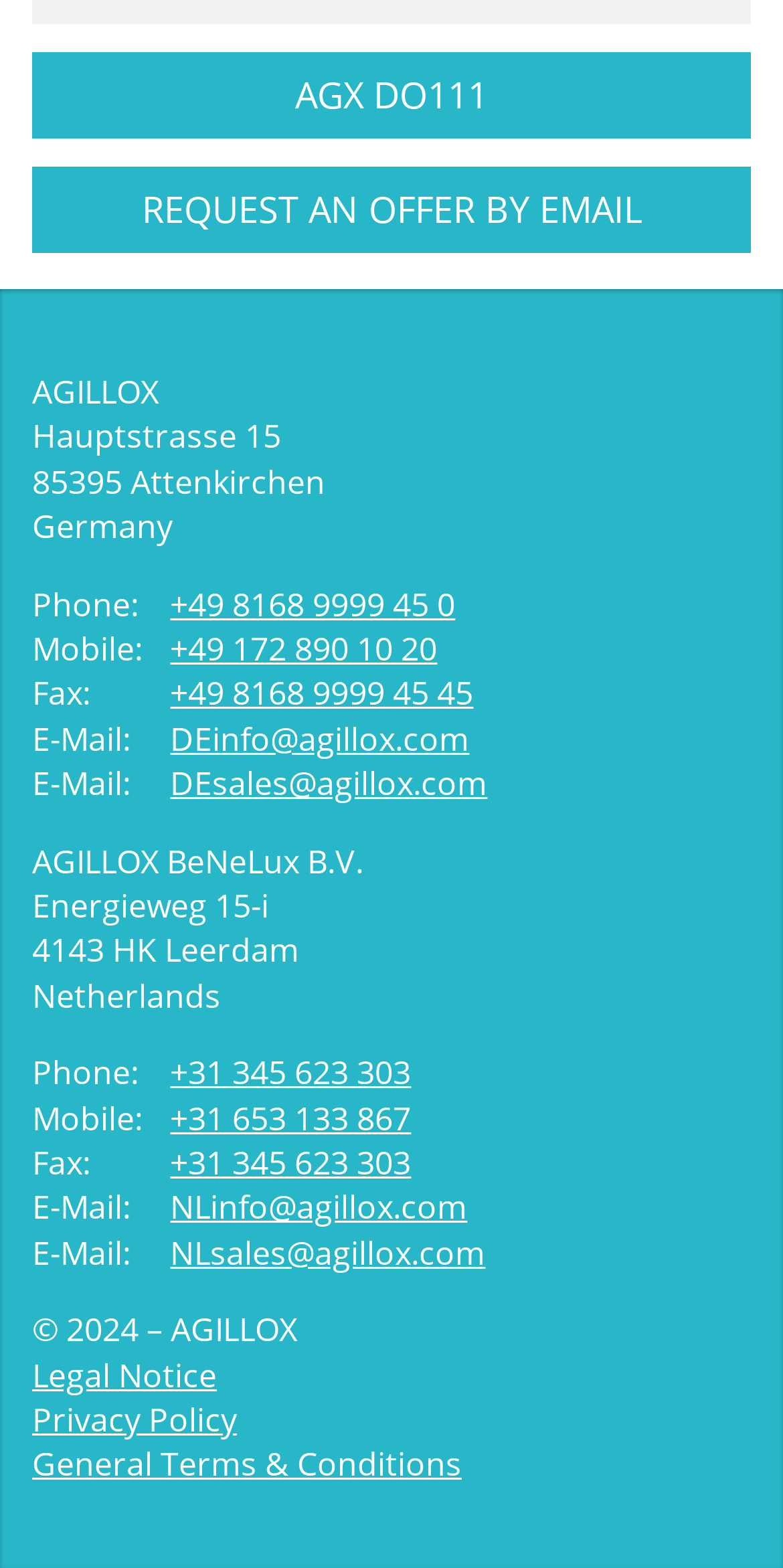Please locate the bounding box coordinates of the region I need to click to follow this instruction: "Click on 'AGX DO111'".

[0.041, 0.033, 0.959, 0.088]